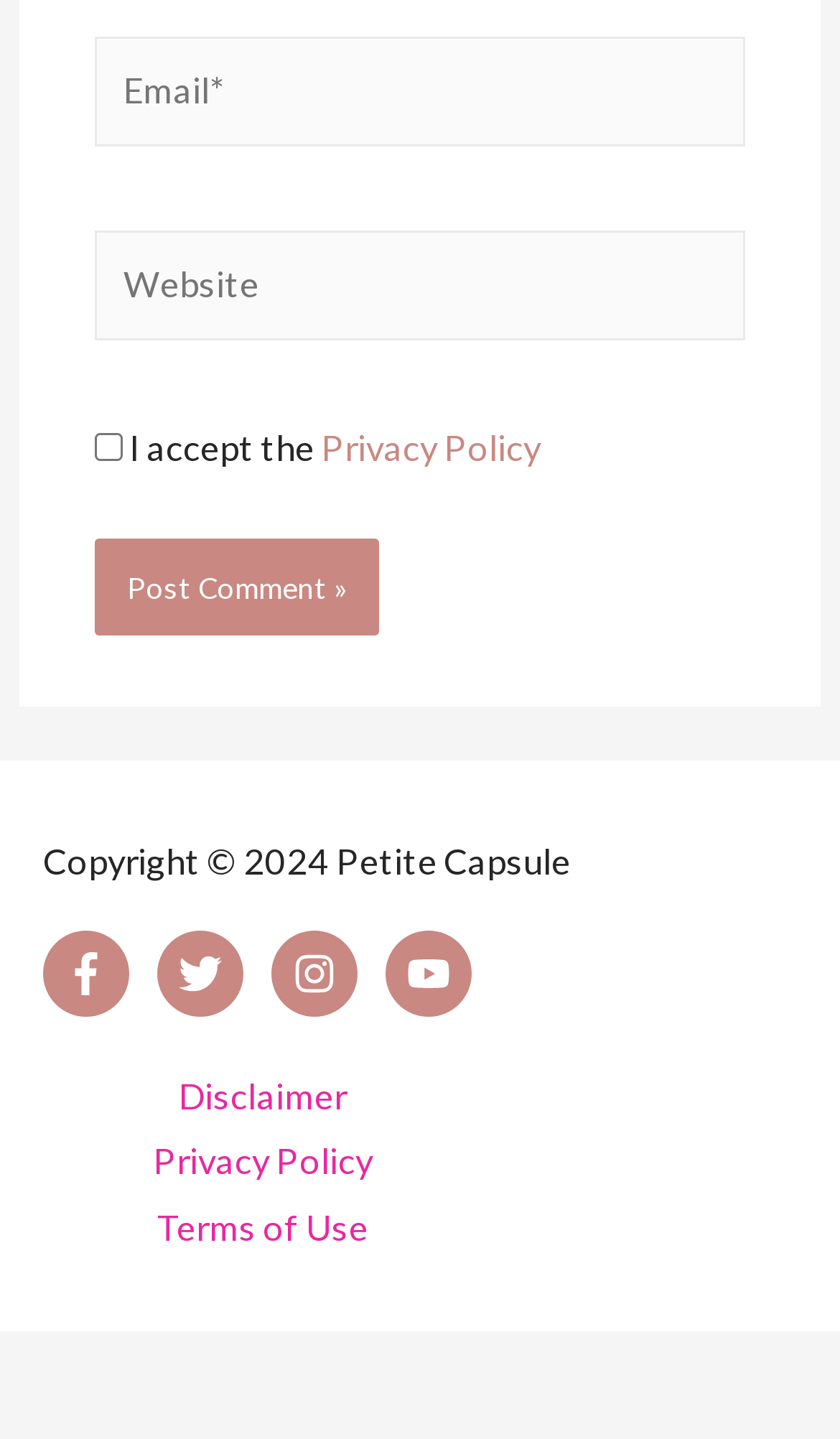Highlight the bounding box coordinates of the element you need to click to perform the following instruction: "Check GDPR agreement."

[0.113, 0.302, 0.146, 0.321]